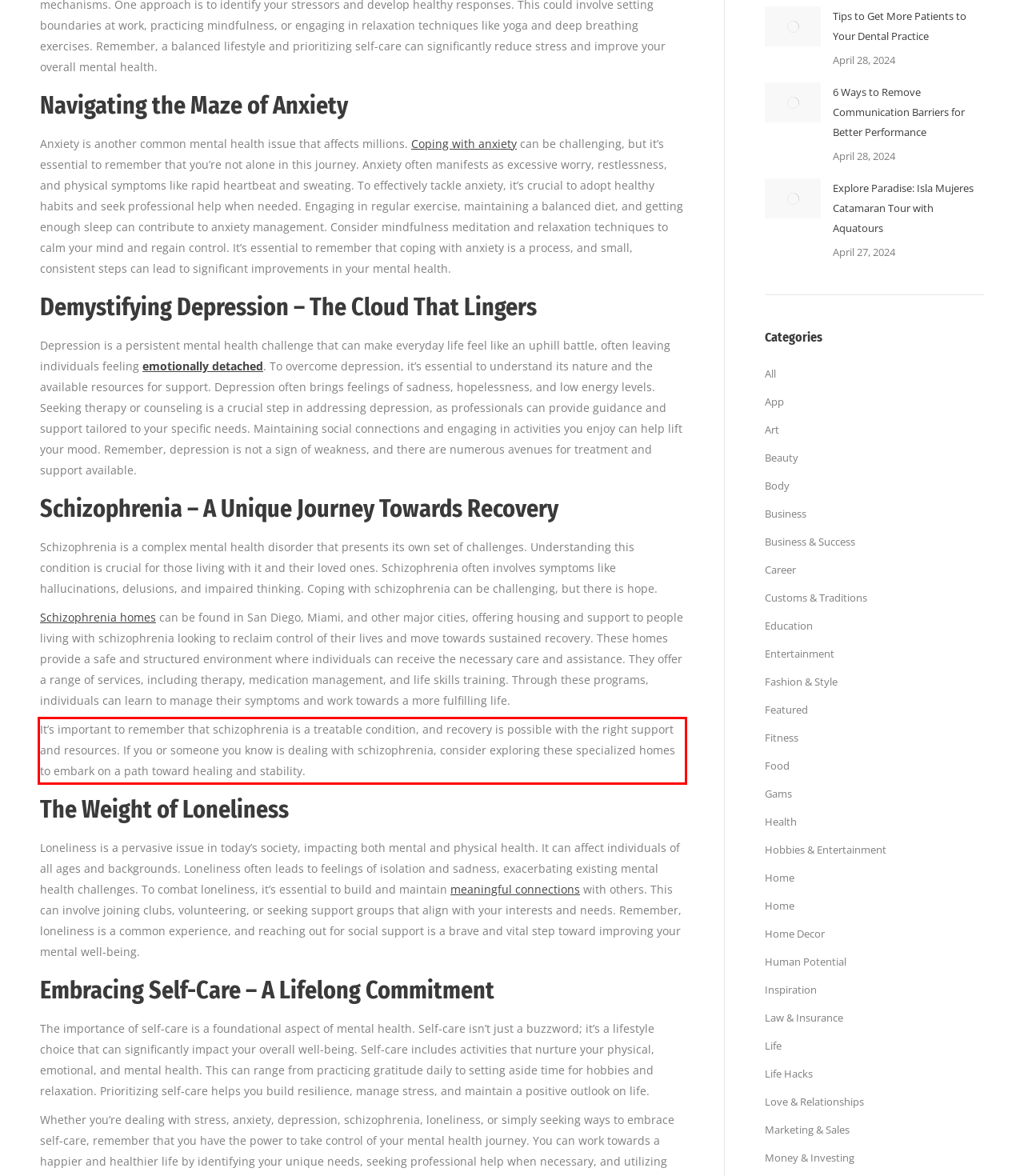Using OCR, extract the text content found within the red bounding box in the given webpage screenshot.

It’s important to remember that schizophrenia is a treatable condition, and recovery is possible with the right support and resources. If you or someone you know is dealing with schizophrenia, consider exploring these specialized homes to embark on a path toward healing and stability.